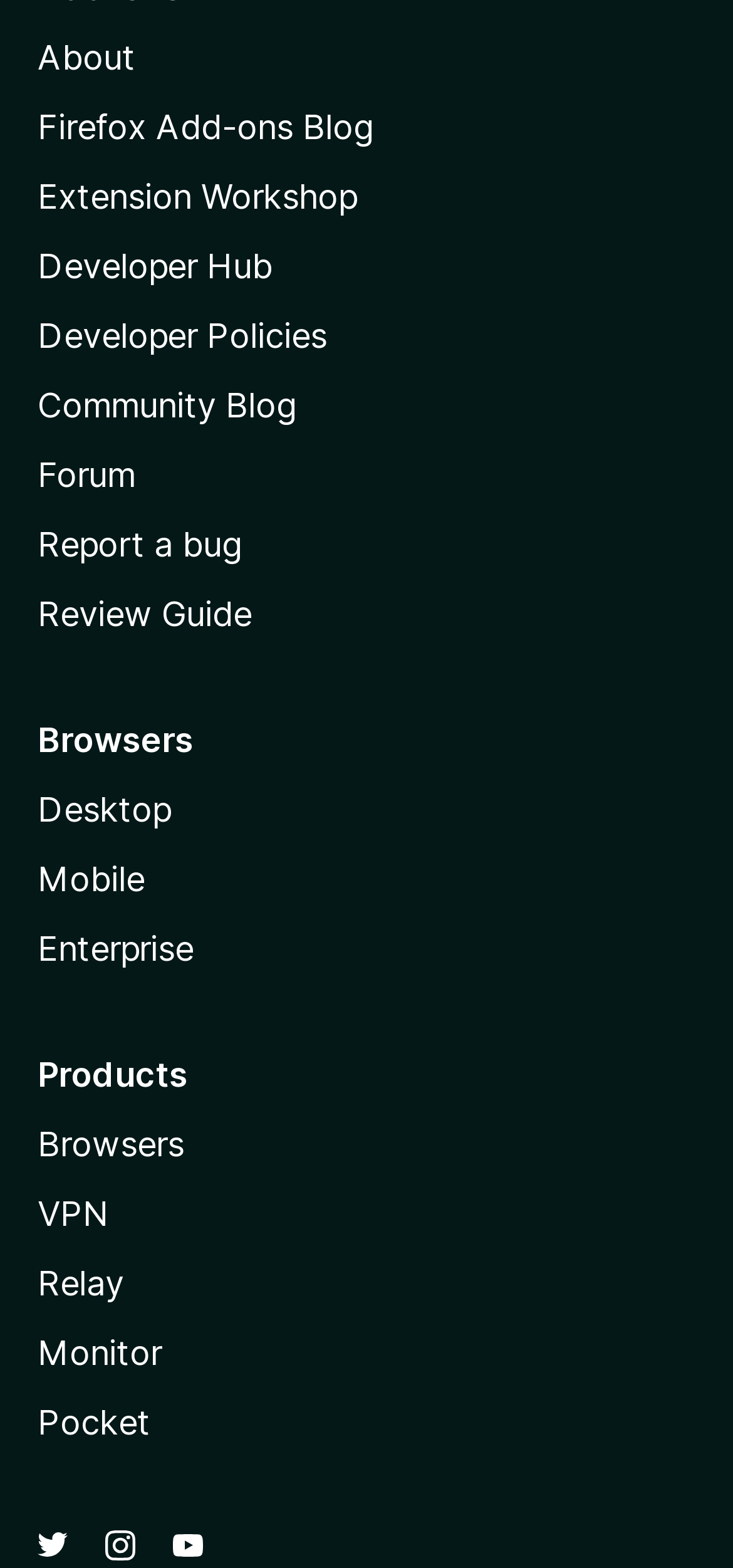What is the first link under 'Products'? Based on the screenshot, please respond with a single word or phrase.

Browsers